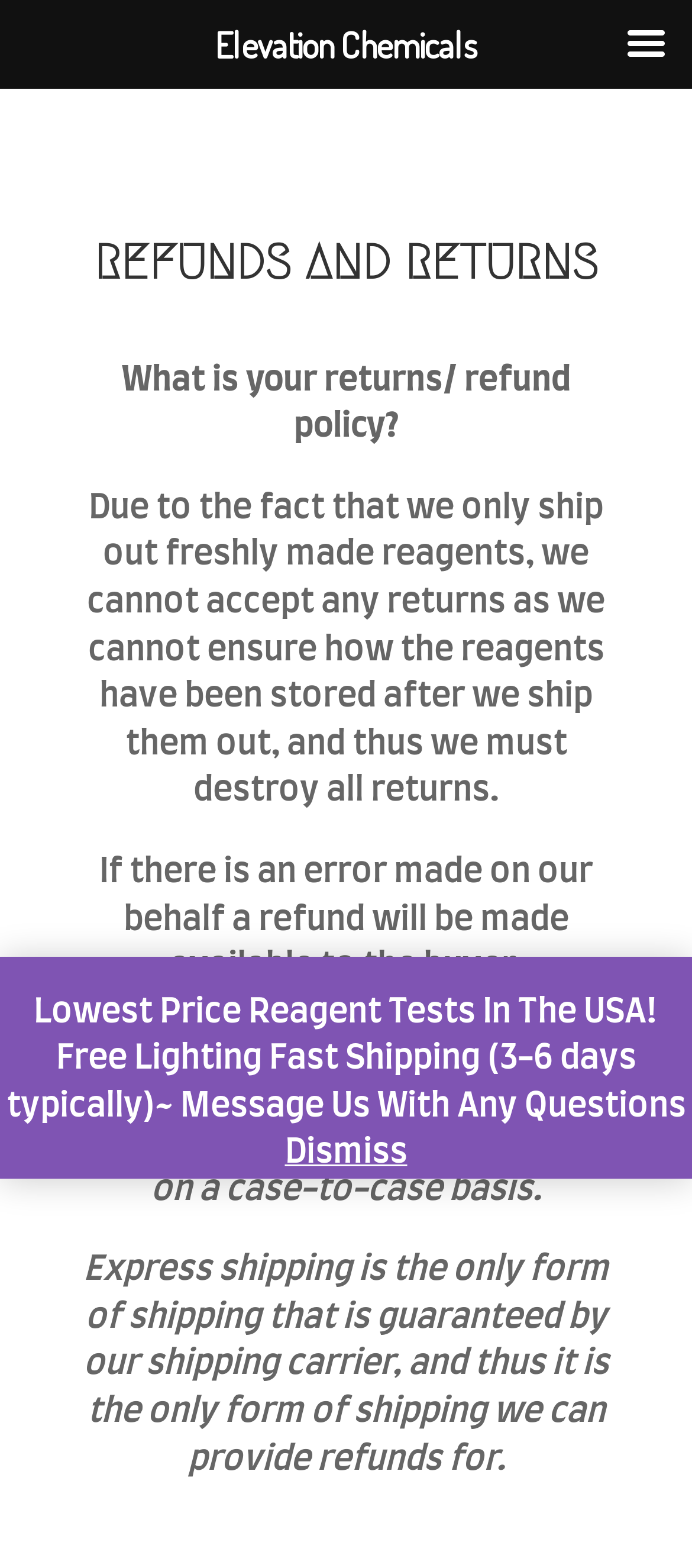What is the reason for not accepting returns?
From the image, respond with a single word or phrase.

Storage uncertainty